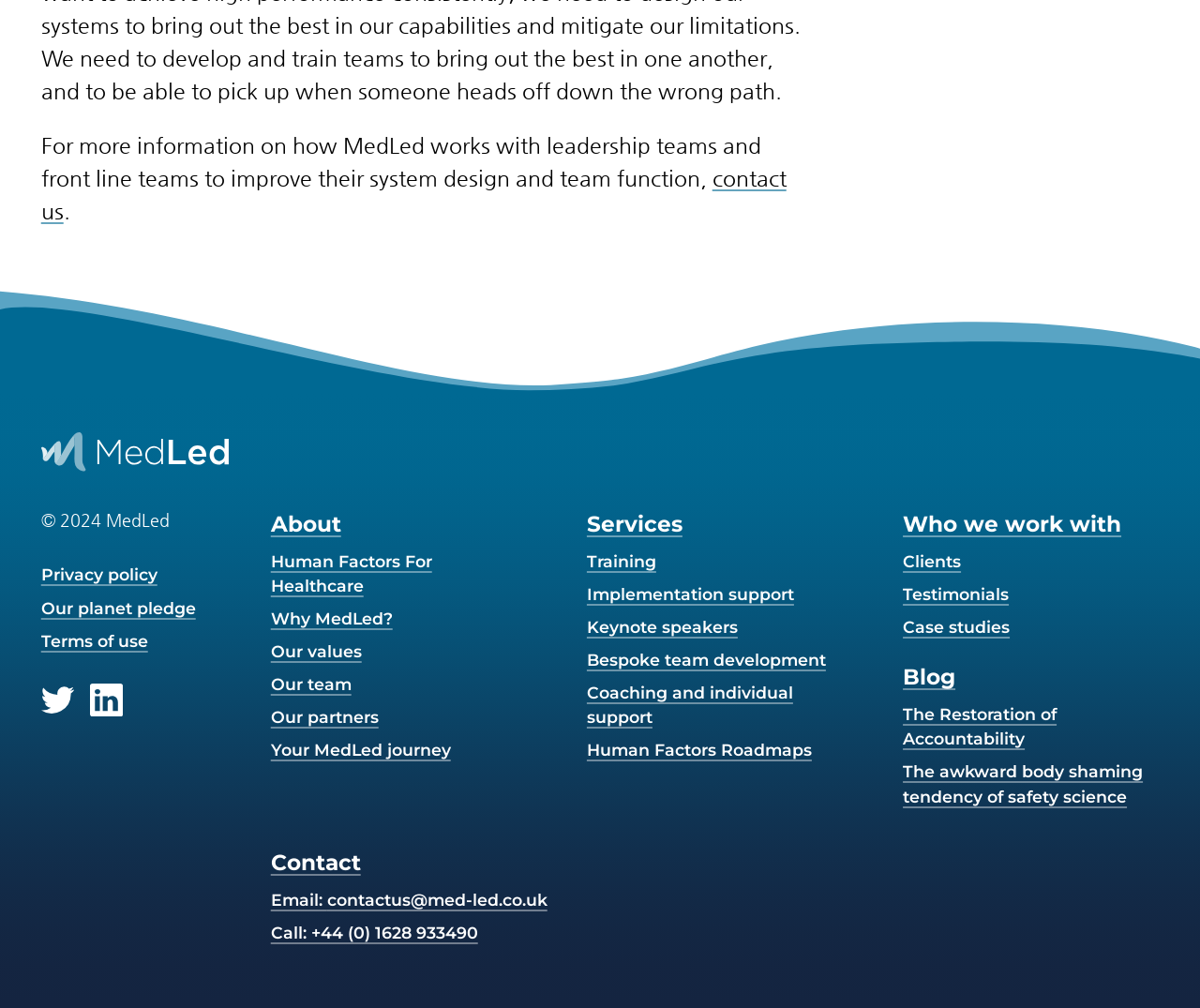How can I contact MedLed?
Carefully examine the image and provide a detailed answer to the question.

The contact information for MedLed can be found at the bottom of the webpage, where it provides an email address and phone number. This suggests that I can contact MedLed either by sending an email to contactus@med-led.co.uk or by calling +44 (0) 1628 933490.